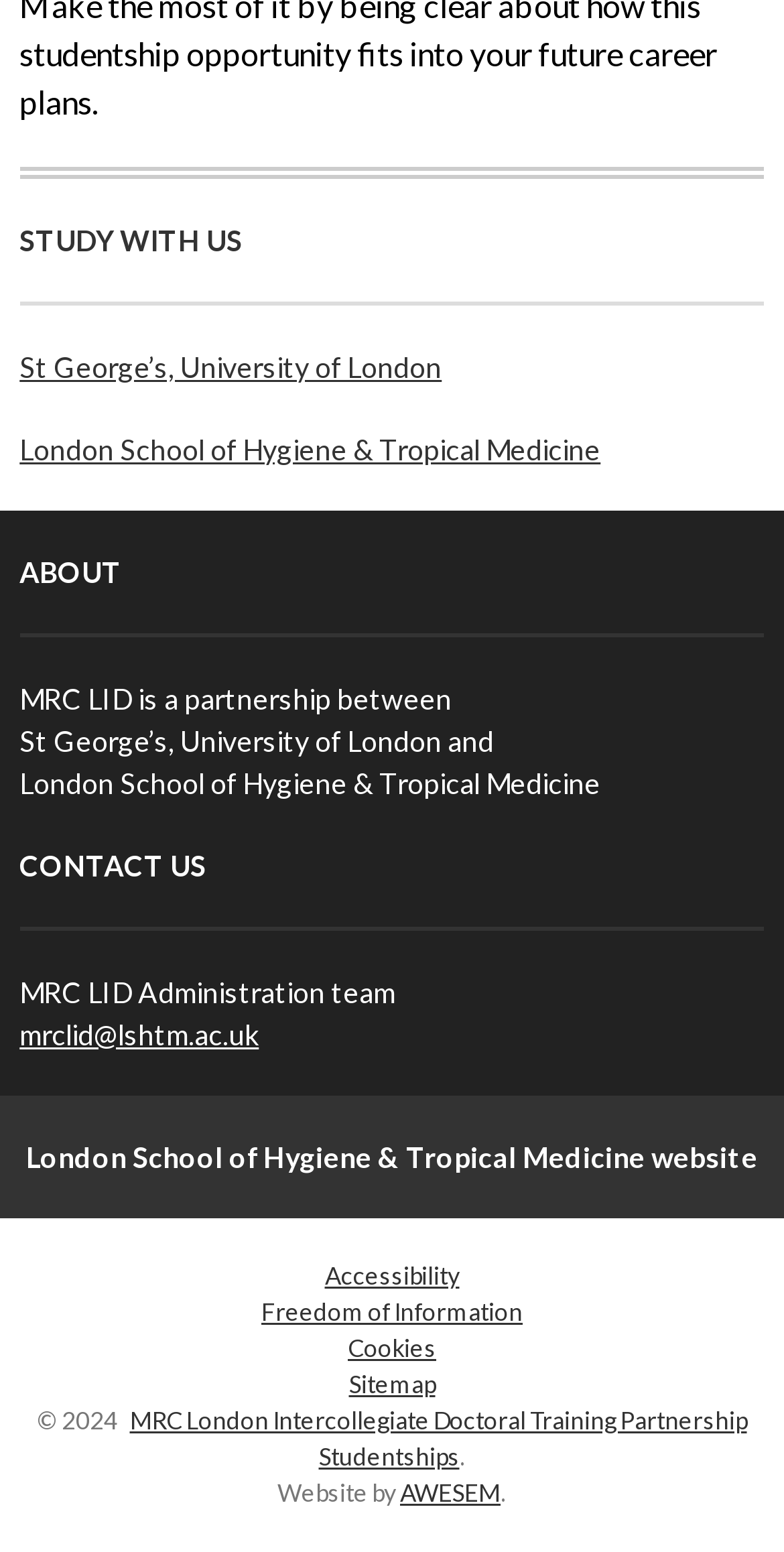Identify the bounding box coordinates of the clickable region required to complete the instruction: "Click on 'St George’s, University of London'". The coordinates should be given as four float numbers within the range of 0 and 1, i.e., [left, top, right, bottom].

[0.025, 0.225, 0.563, 0.247]